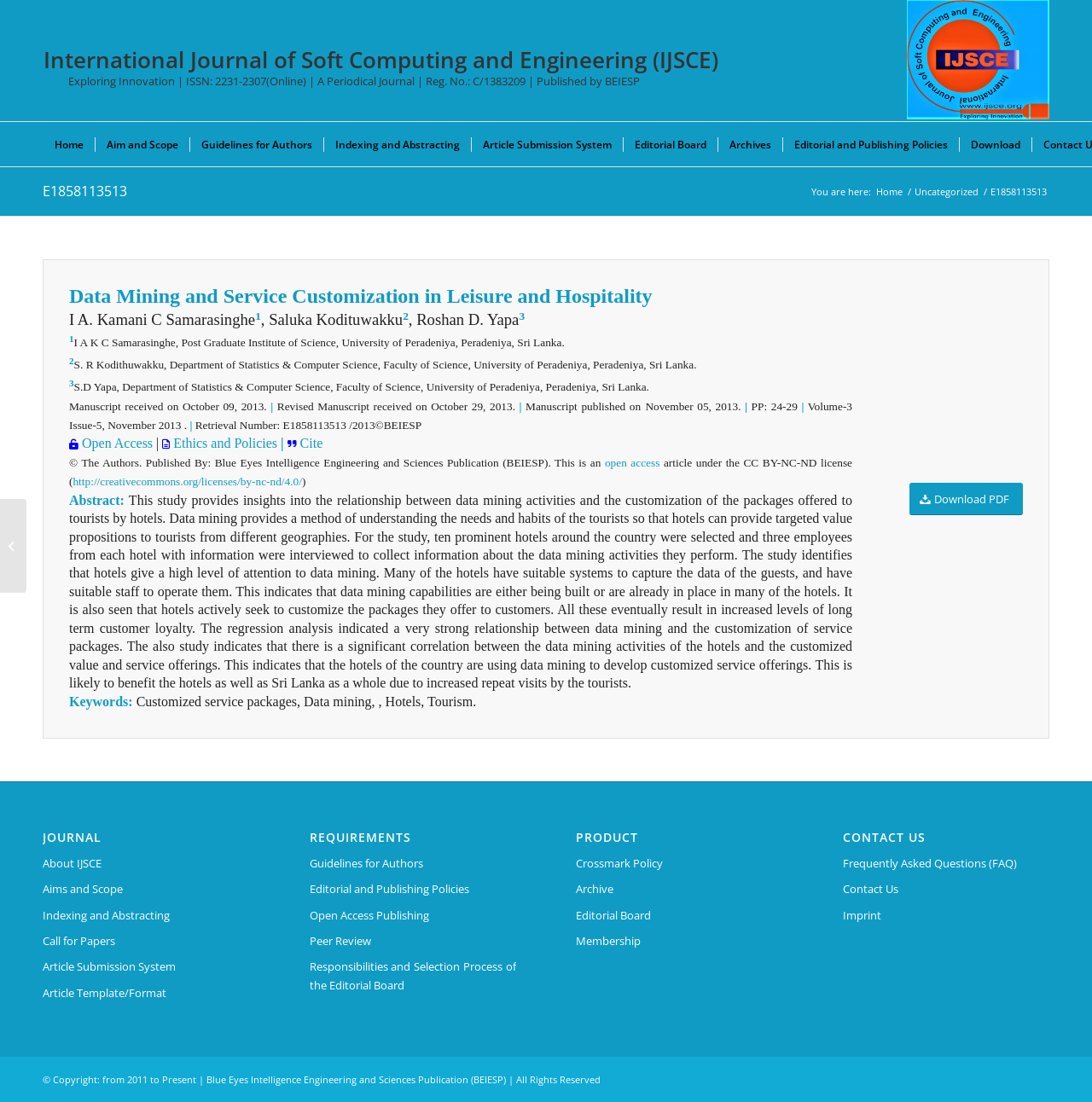Identify the coordinates of the bounding box for the element that must be clicked to accomplish the instruction: "Download the PDF of the article".

[0.833, 0.438, 0.937, 0.468]